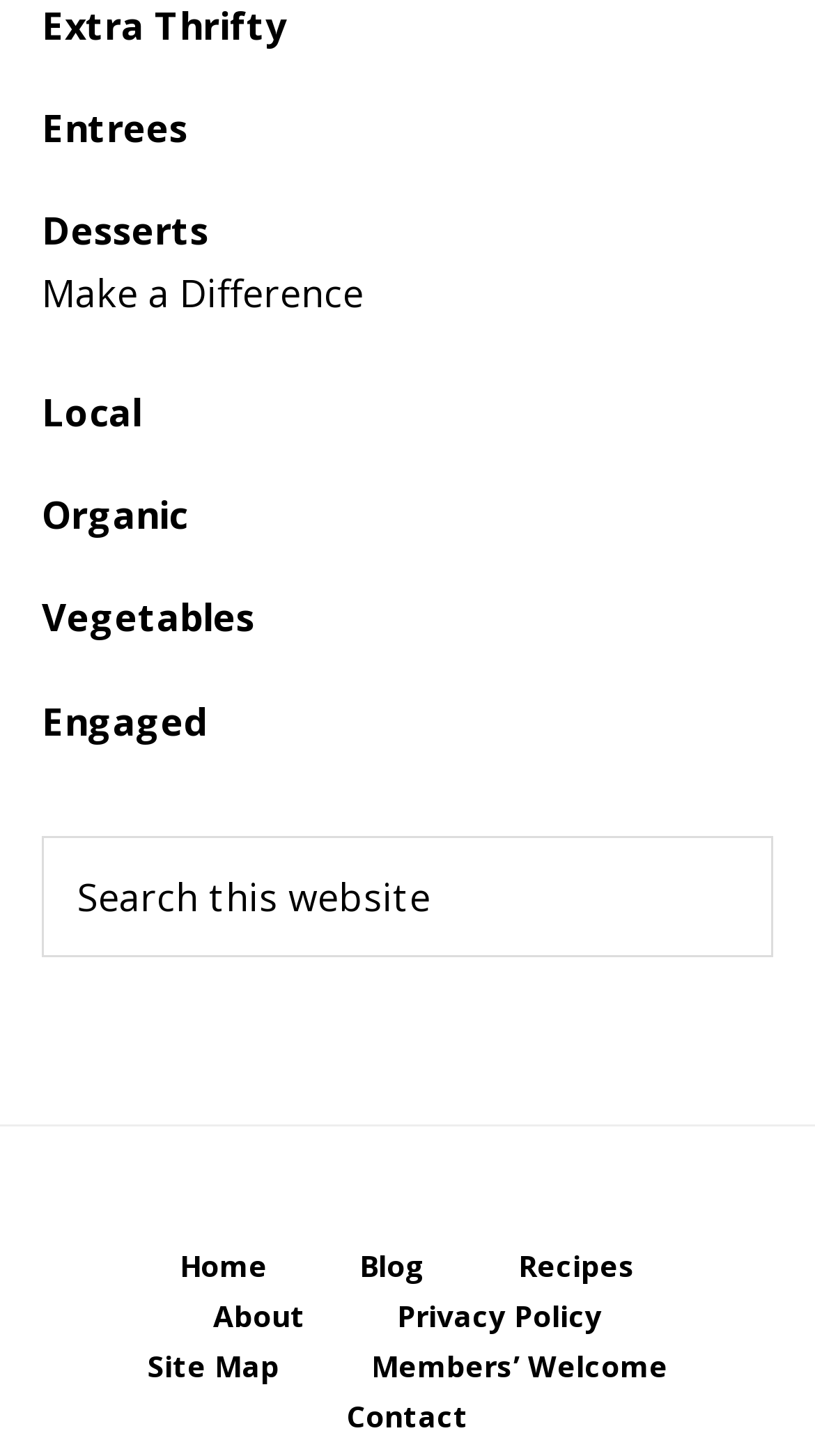Determine the bounding box coordinates of the region that needs to be clicked to achieve the task: "View About page".

[0.21, 0.894, 0.426, 0.929]